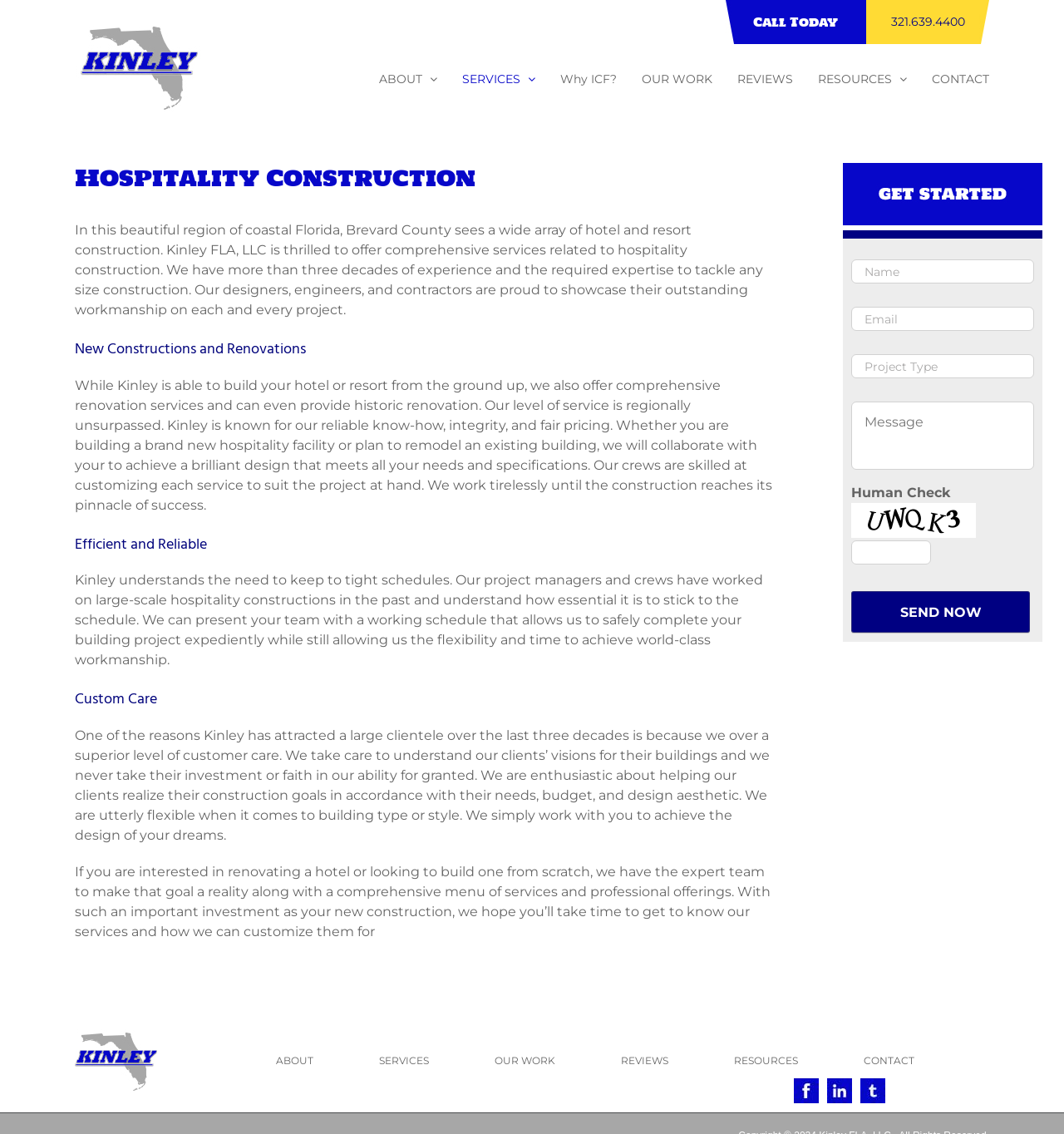Provide a one-word or one-phrase answer to the question:
What is the purpose of the 'Human Check' field?

To verify humanity